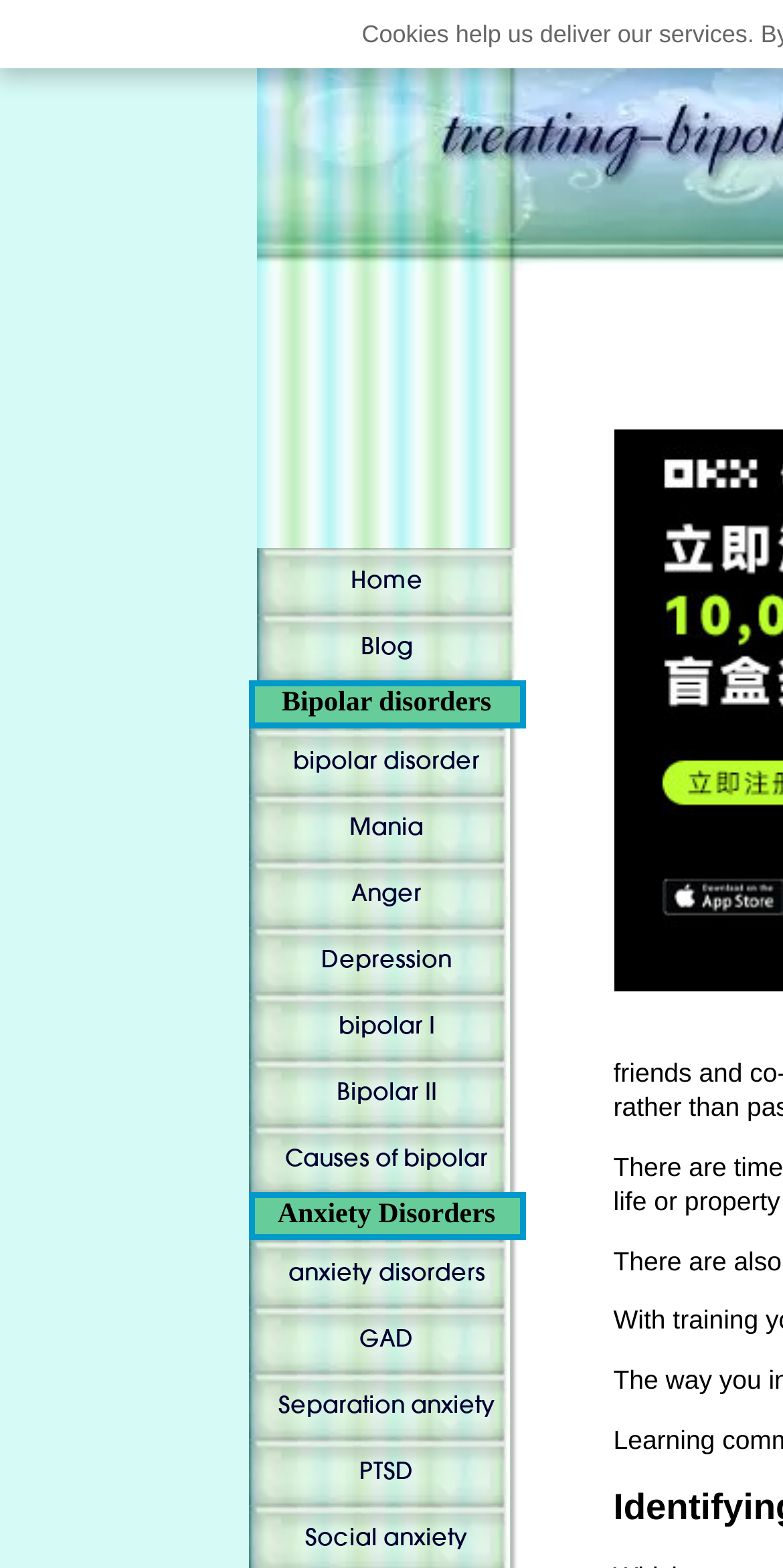Could you highlight the region that needs to be clicked to execute the instruction: "Click on Home"?

[0.327, 0.349, 0.66, 0.391]